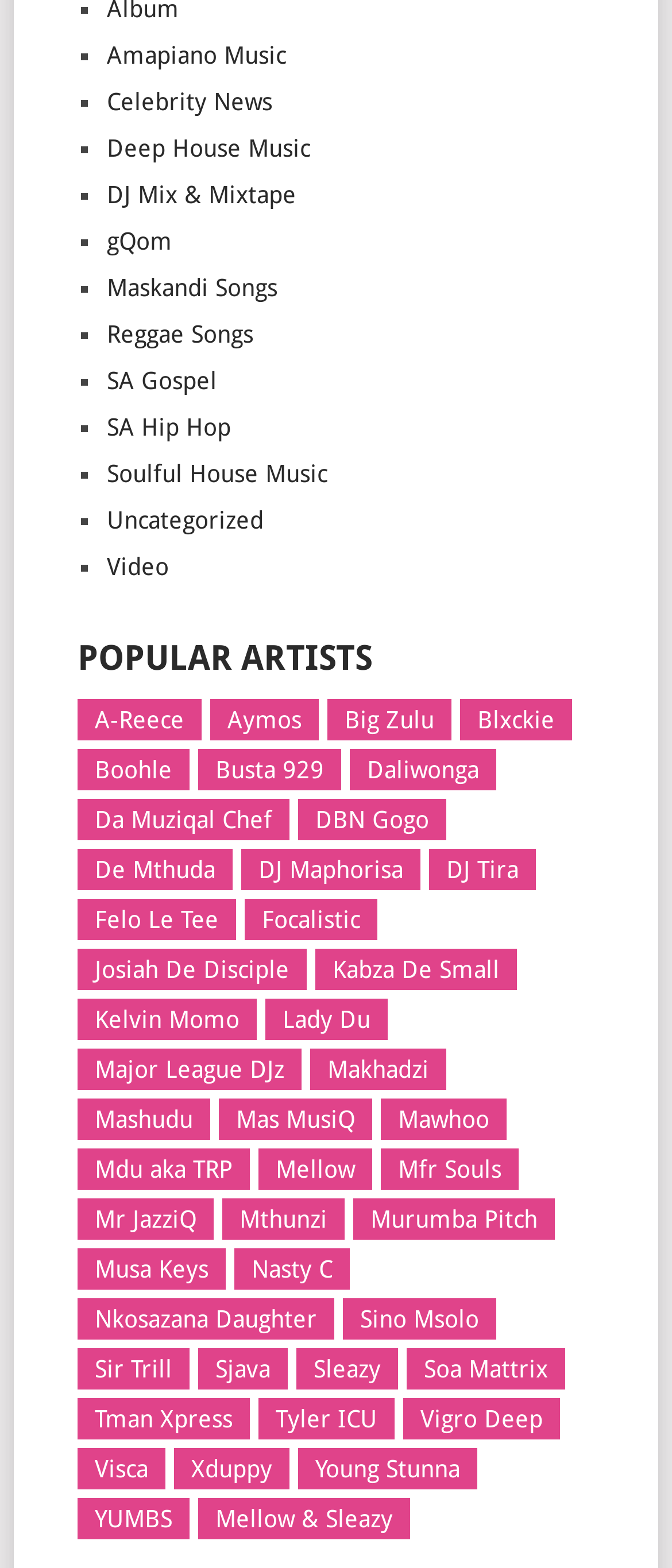What is the name of the first music genre listed? Analyze the screenshot and reply with just one word or a short phrase.

Amapiano Music